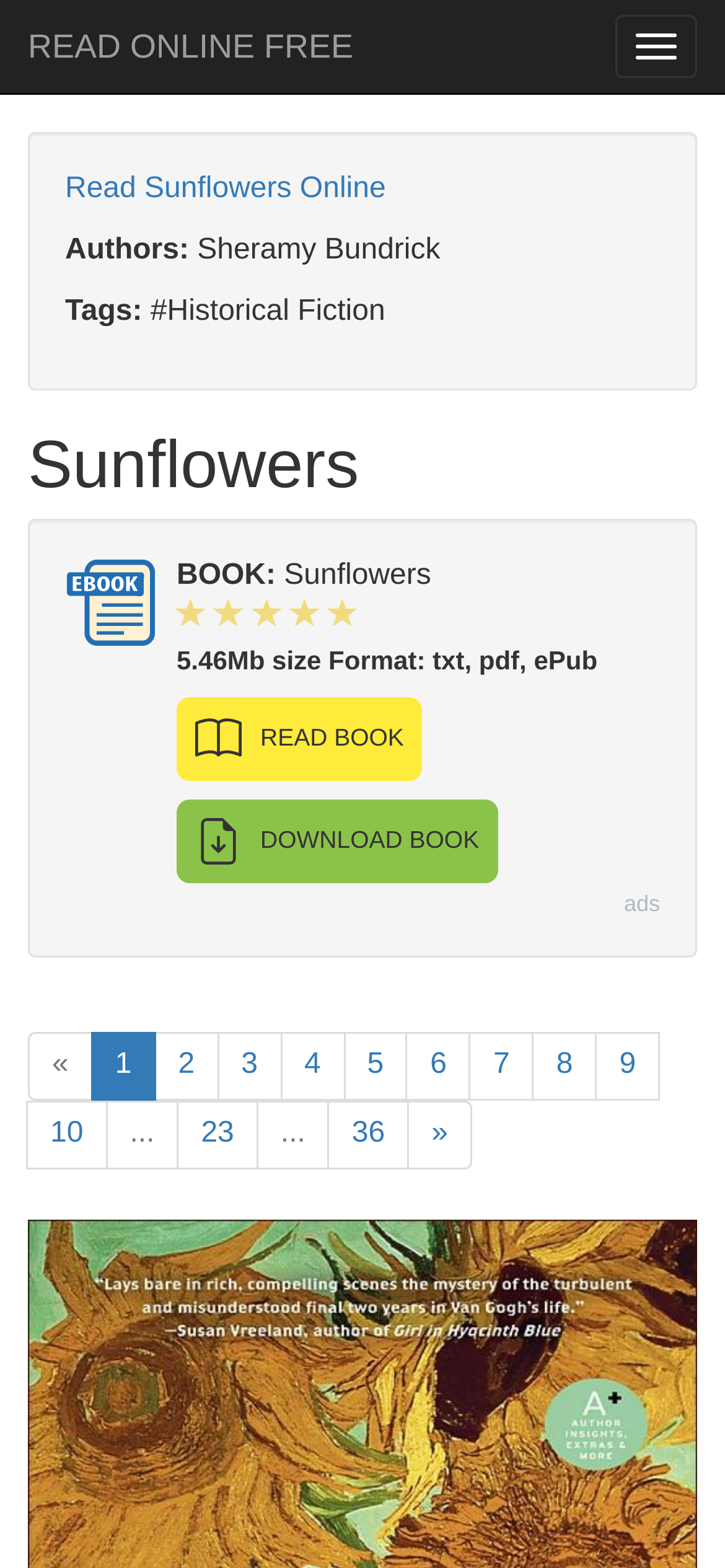How many pages are there in the book list?
Give a one-word or short-phrase answer derived from the screenshot.

10